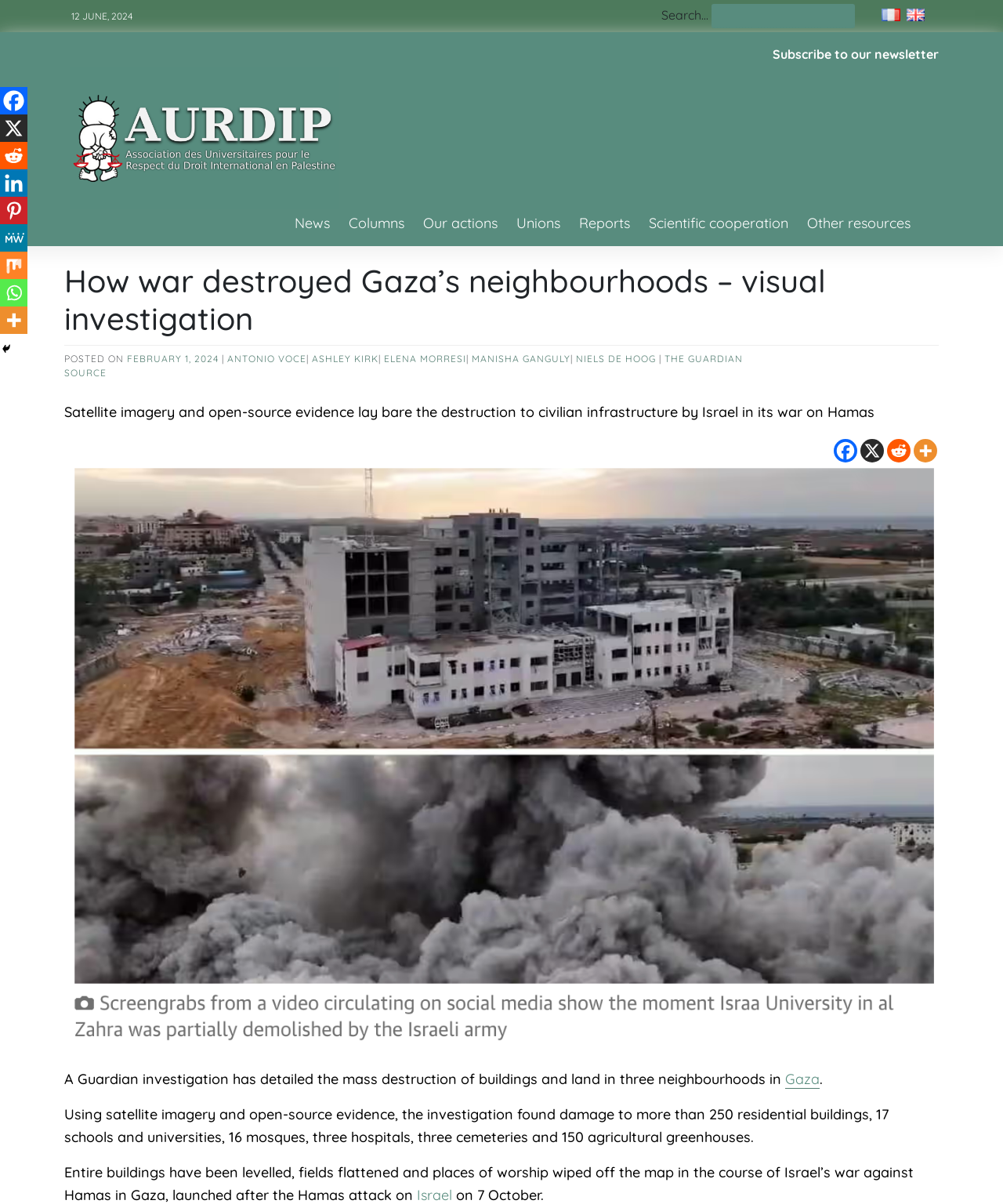Determine the bounding box coordinates of the region to click in order to accomplish the following instruction: "Request a free quote". Provide the coordinates as four float numbers between 0 and 1, specifically [left, top, right, bottom].

None